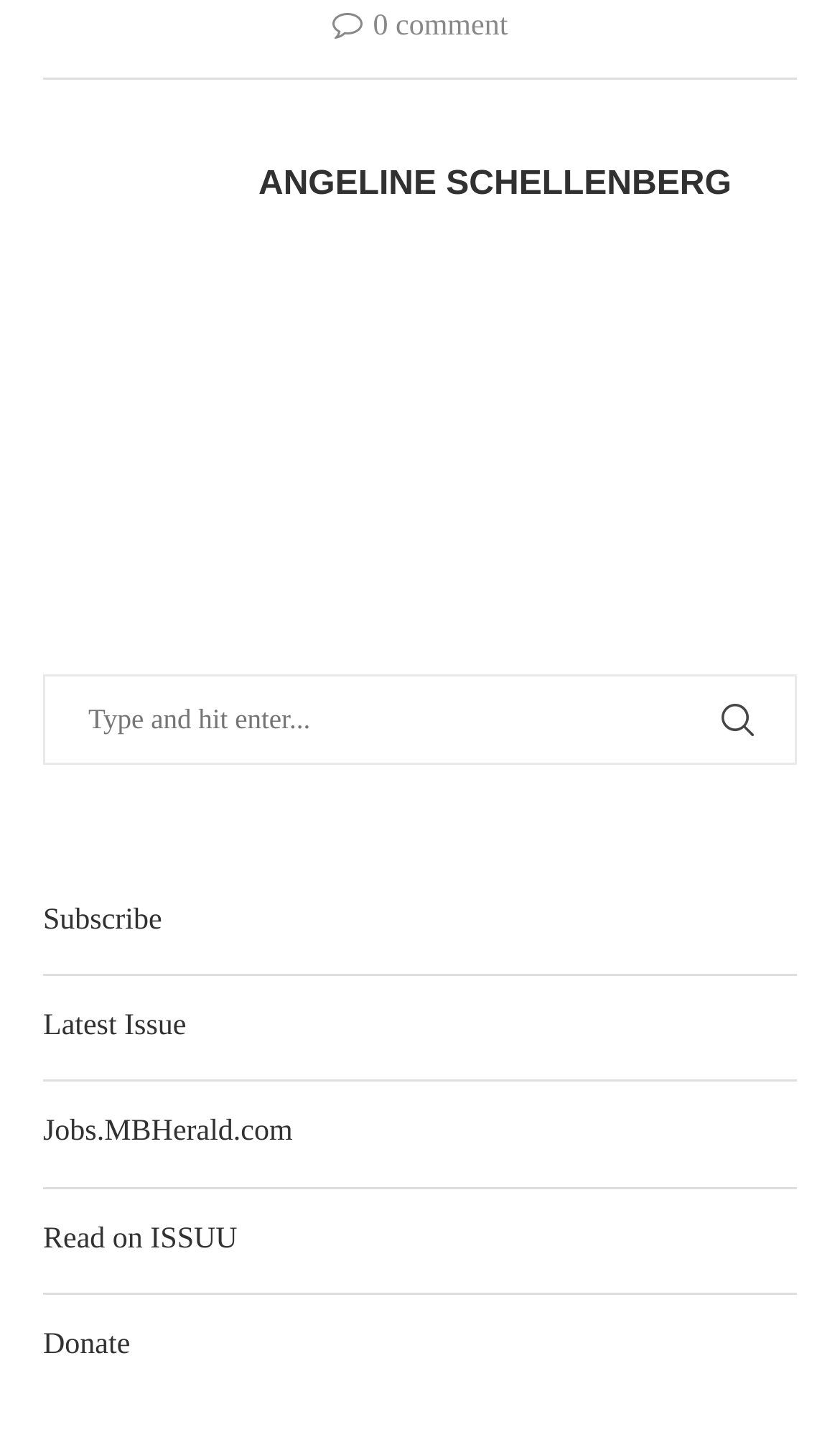Utilize the details in the image to thoroughly answer the following question: What is the comment count on the webpage?

The webpage has a static text element with the text '0 comment', which suggests that there are no comments on the webpage.